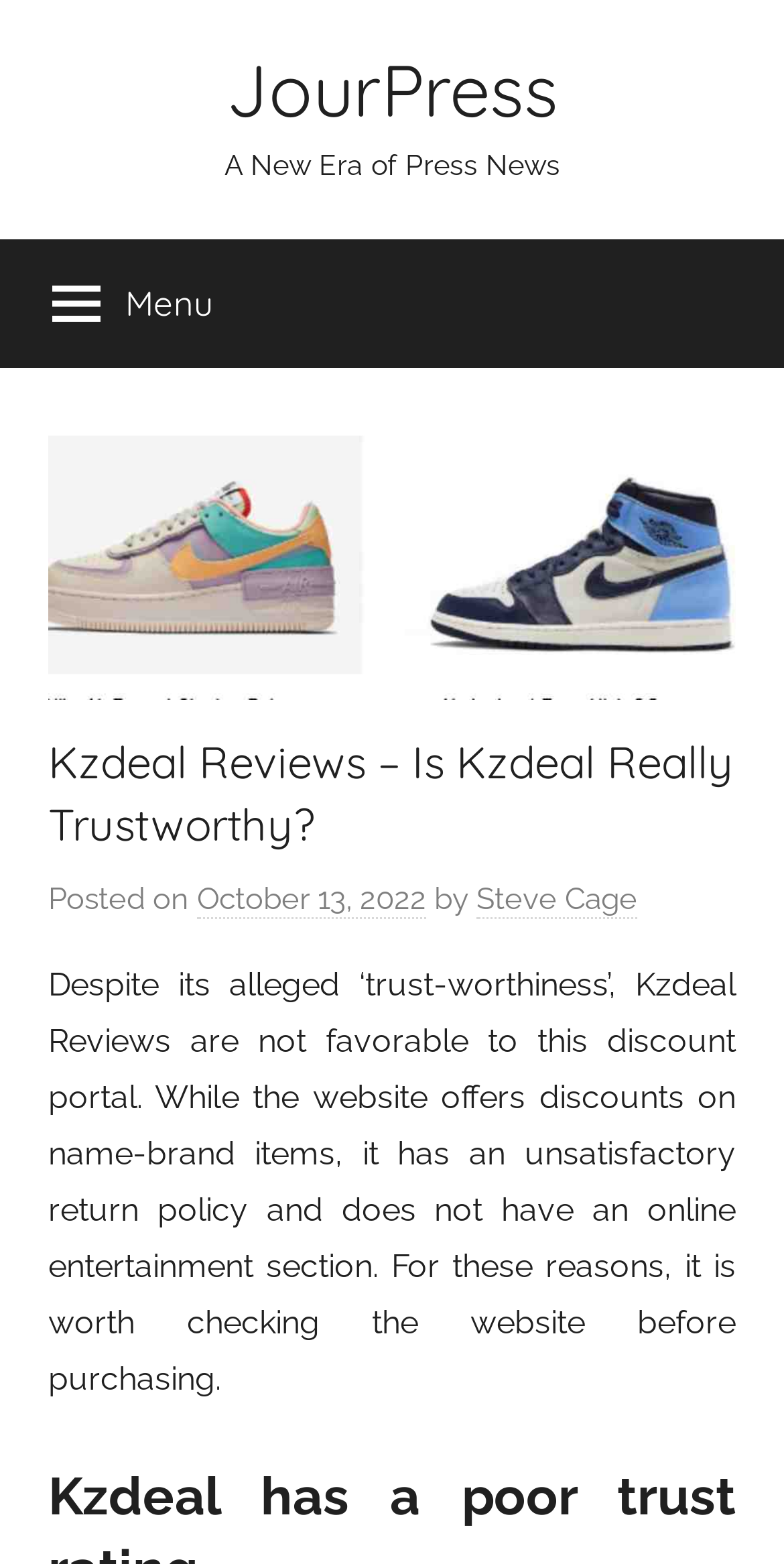What is the text of the webpage's headline?

Kzdeal Reviews – Is Kzdeal Really Trustworthy?